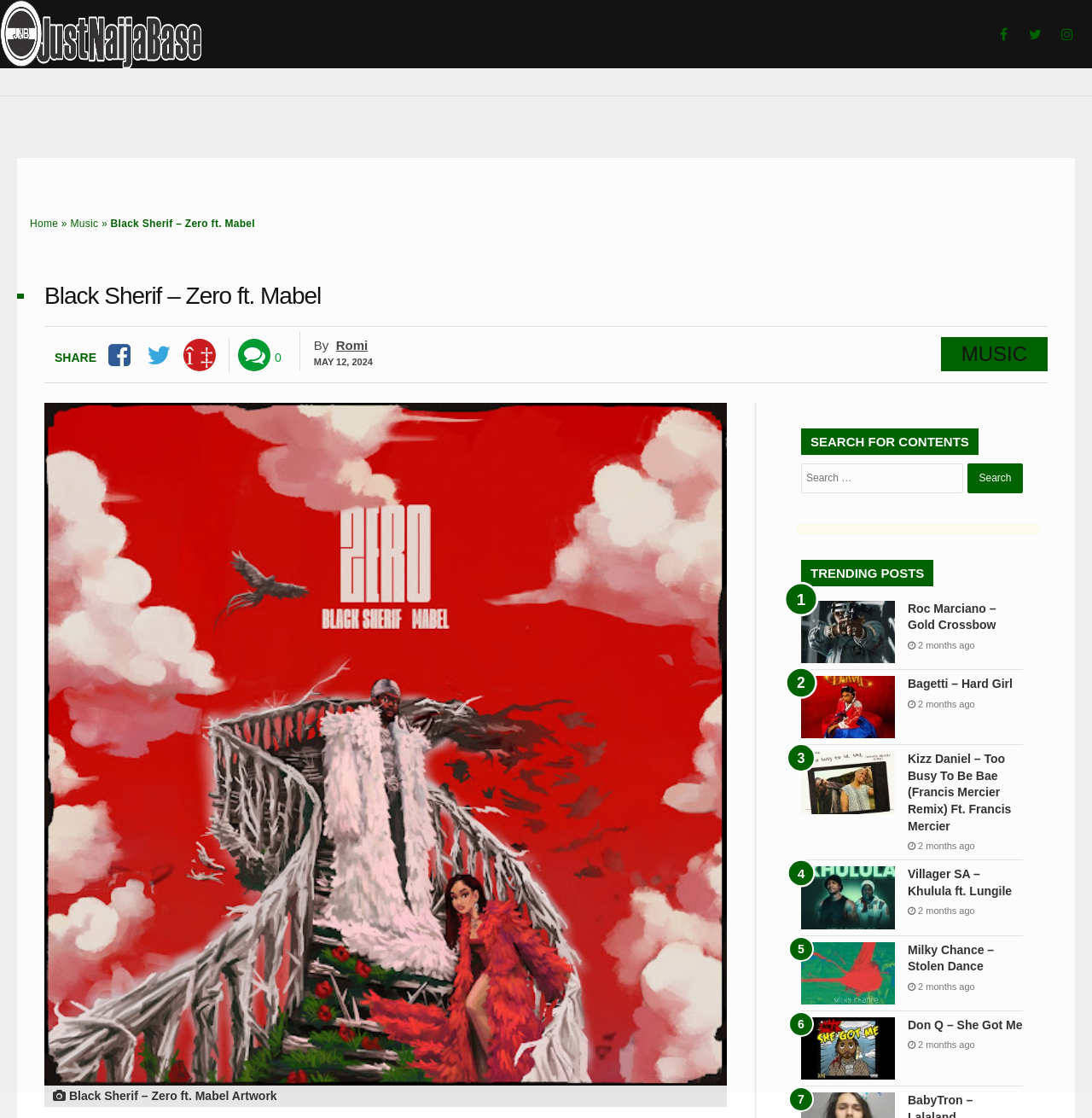Determine the coordinates of the bounding box for the clickable area needed to execute this instruction: "Click the 'Search' button".

[0.886, 0.414, 0.937, 0.441]